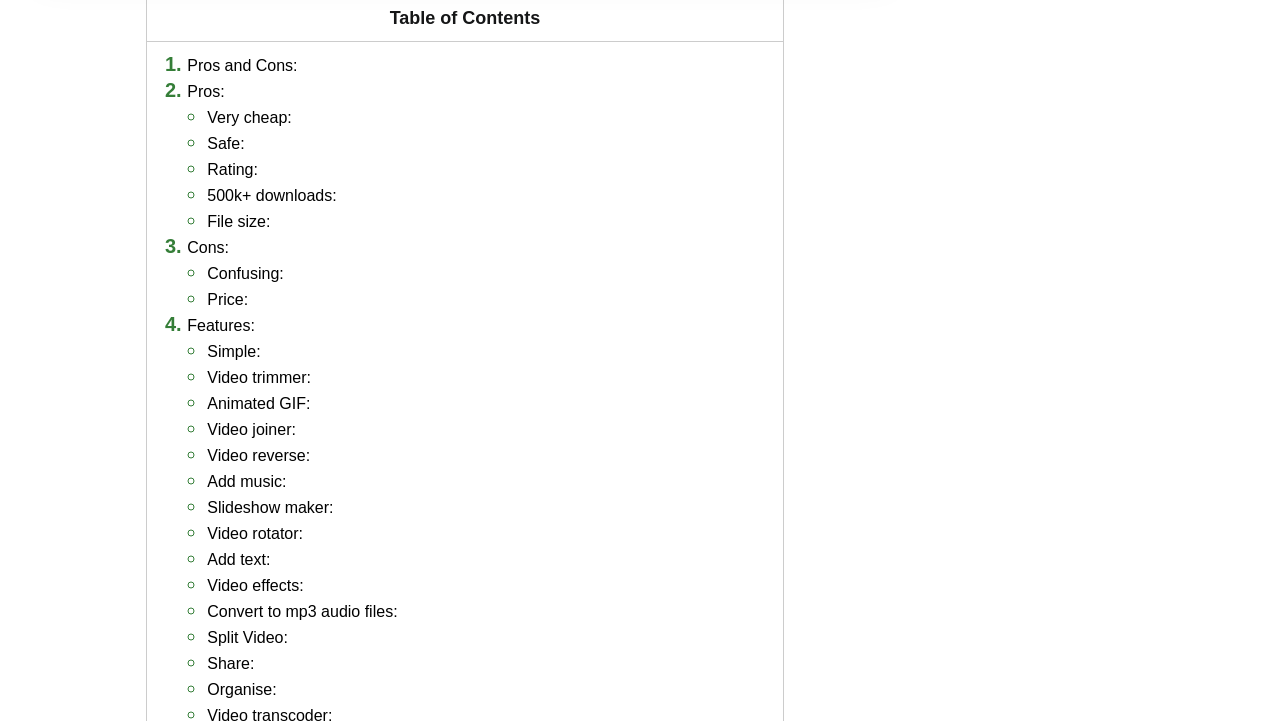Determine the bounding box coordinates of the clickable region to carry out the instruction: "Check 'Add music:'".

[0.162, 0.656, 0.224, 0.68]